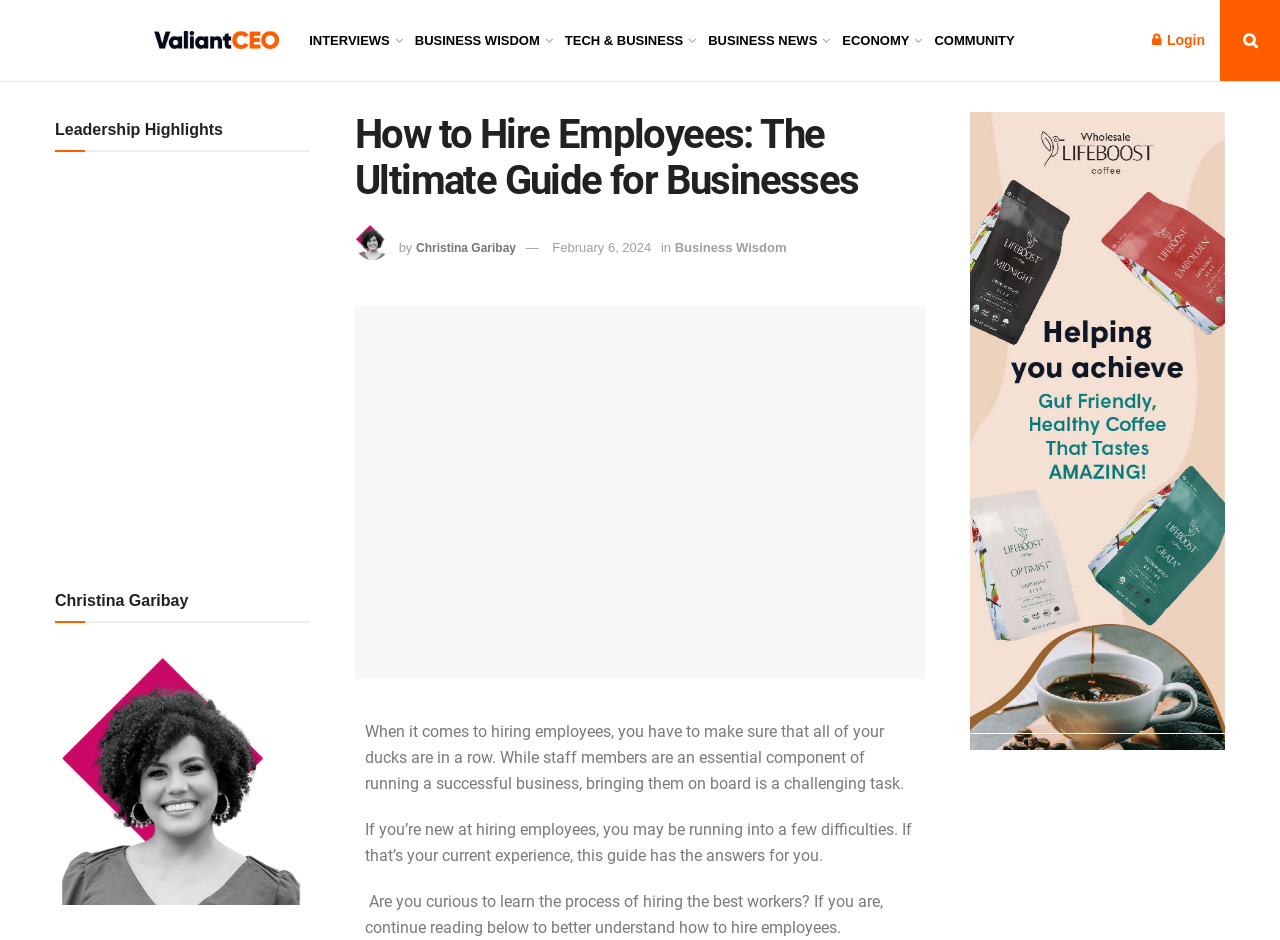What is the date of the article?
Please describe in detail the information shown in the image to answer the question.

I found the date of the article by looking at the text 'February 6, 2024' below the title of the article, which indicates the date when the article was published.